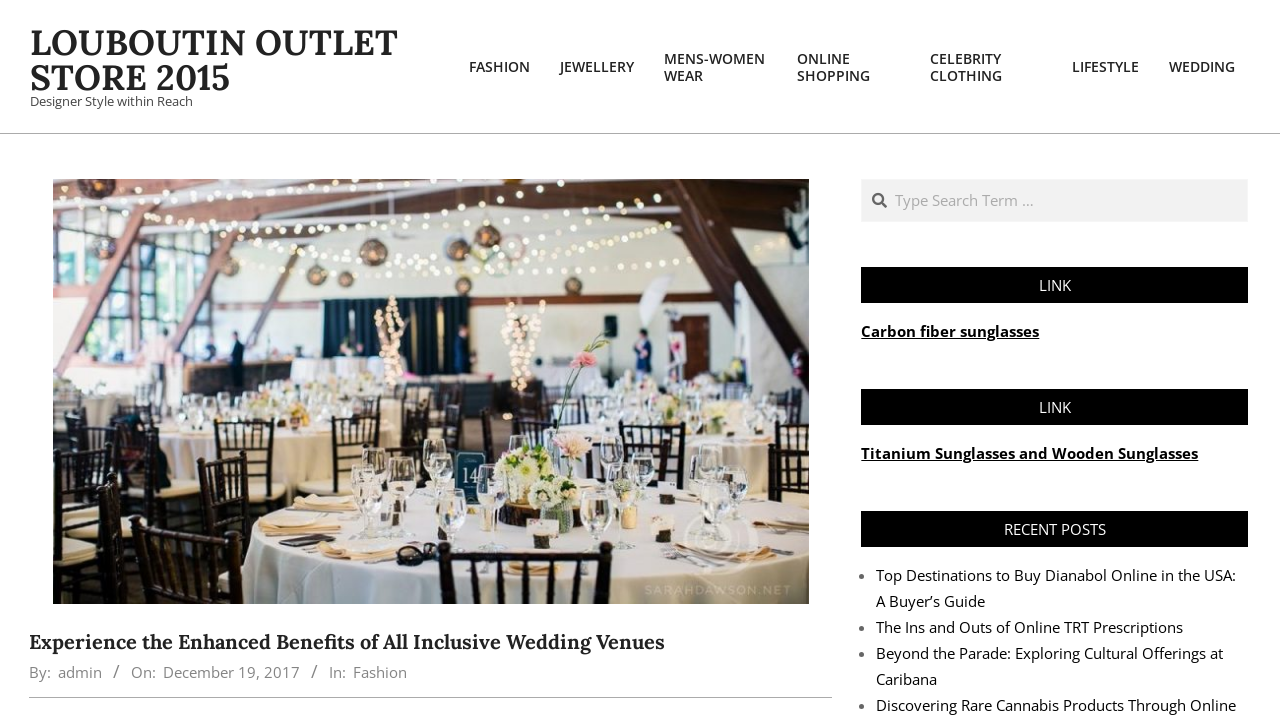What is the name of the outlet store?
Please describe in detail the information shown in the image to answer the question.

The name of the outlet store can be found in the link element with the text 'LOUBOUTIN OUTLET STORE 2015' at the top of the webpage.